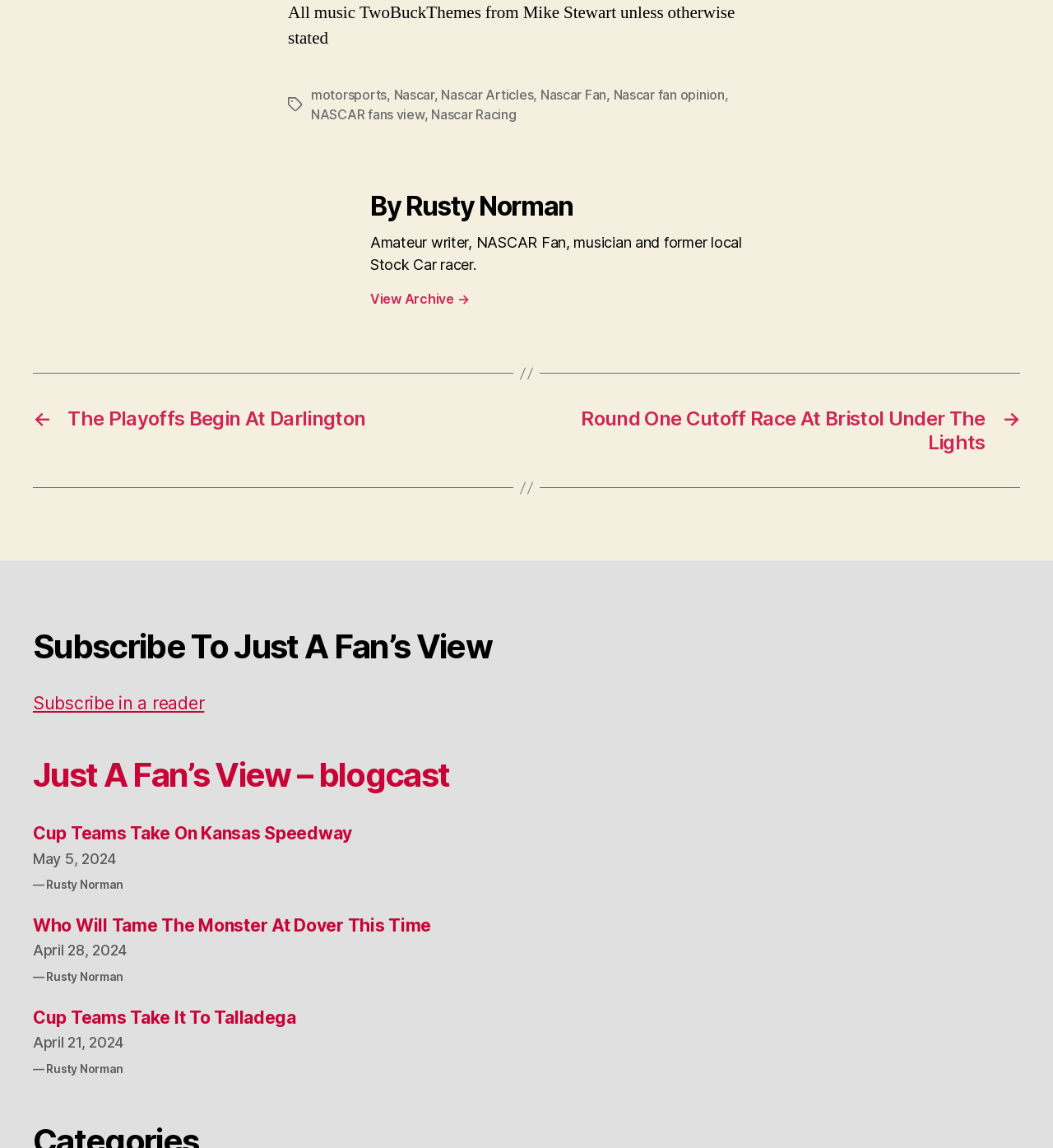Identify the bounding box for the UI element described as: "Subscribe in a reader". Ensure the coordinates are four float numbers between 0 and 1, formatted as [left, top, right, bottom].

[0.031, 0.604, 0.194, 0.622]